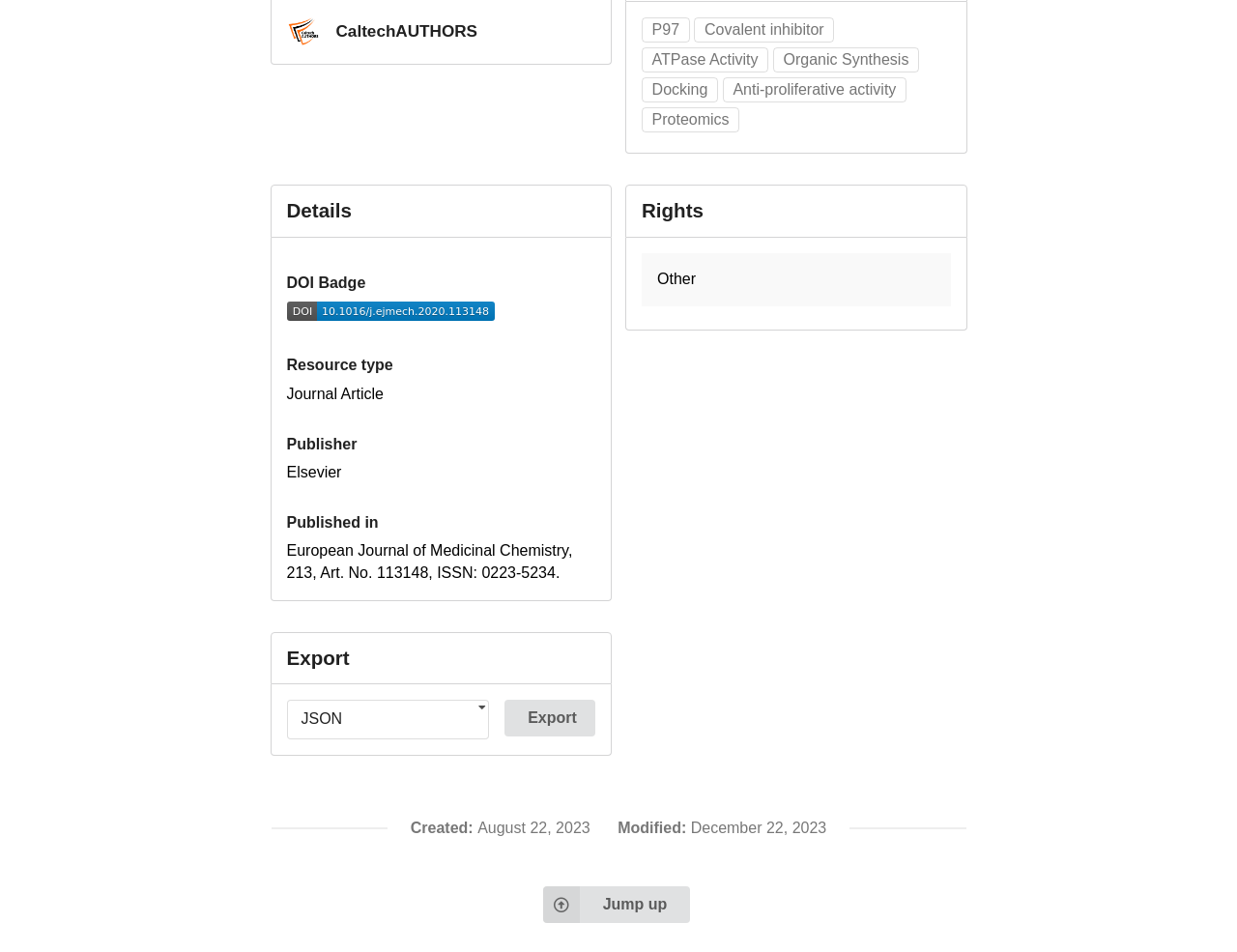Determine the bounding box coordinates for the UI element matching this description: "Proteomics".

[0.519, 0.113, 0.598, 0.14]